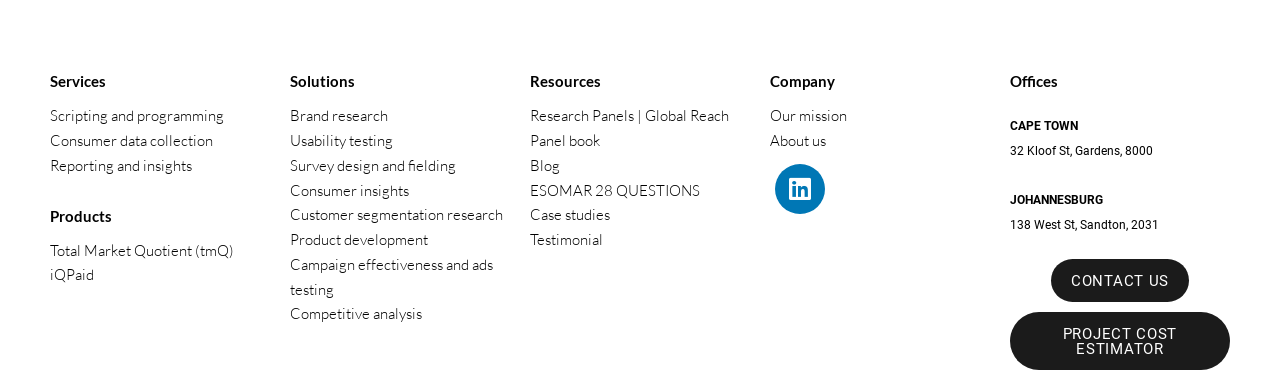Please find the bounding box coordinates of the clickable region needed to complete the following instruction: "Contact us". The bounding box coordinates must consist of four float numbers between 0 and 1, i.e., [left, top, right, bottom].

[0.821, 0.681, 0.929, 0.794]